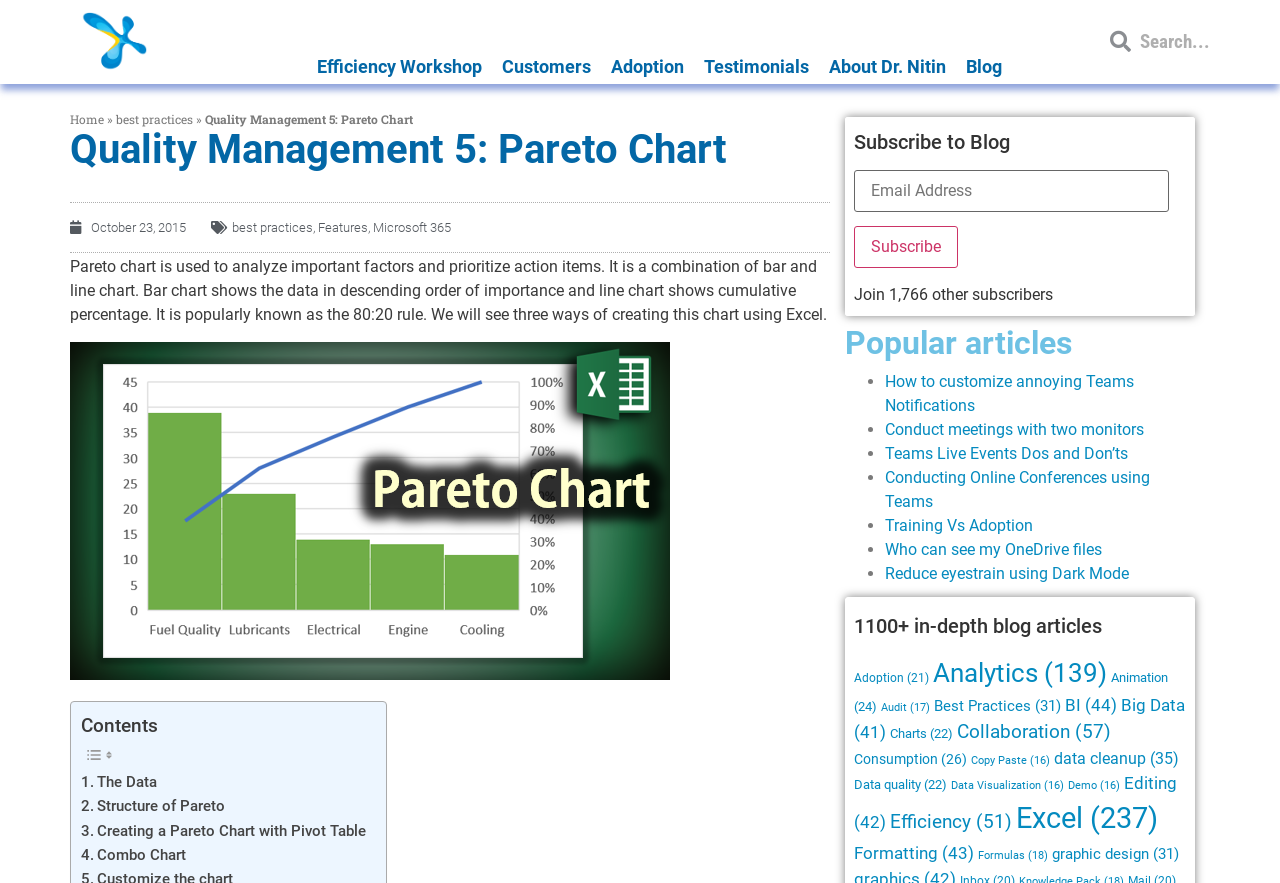What is the purpose of the search box?
Respond to the question with a single word or phrase according to the image.

To search the website